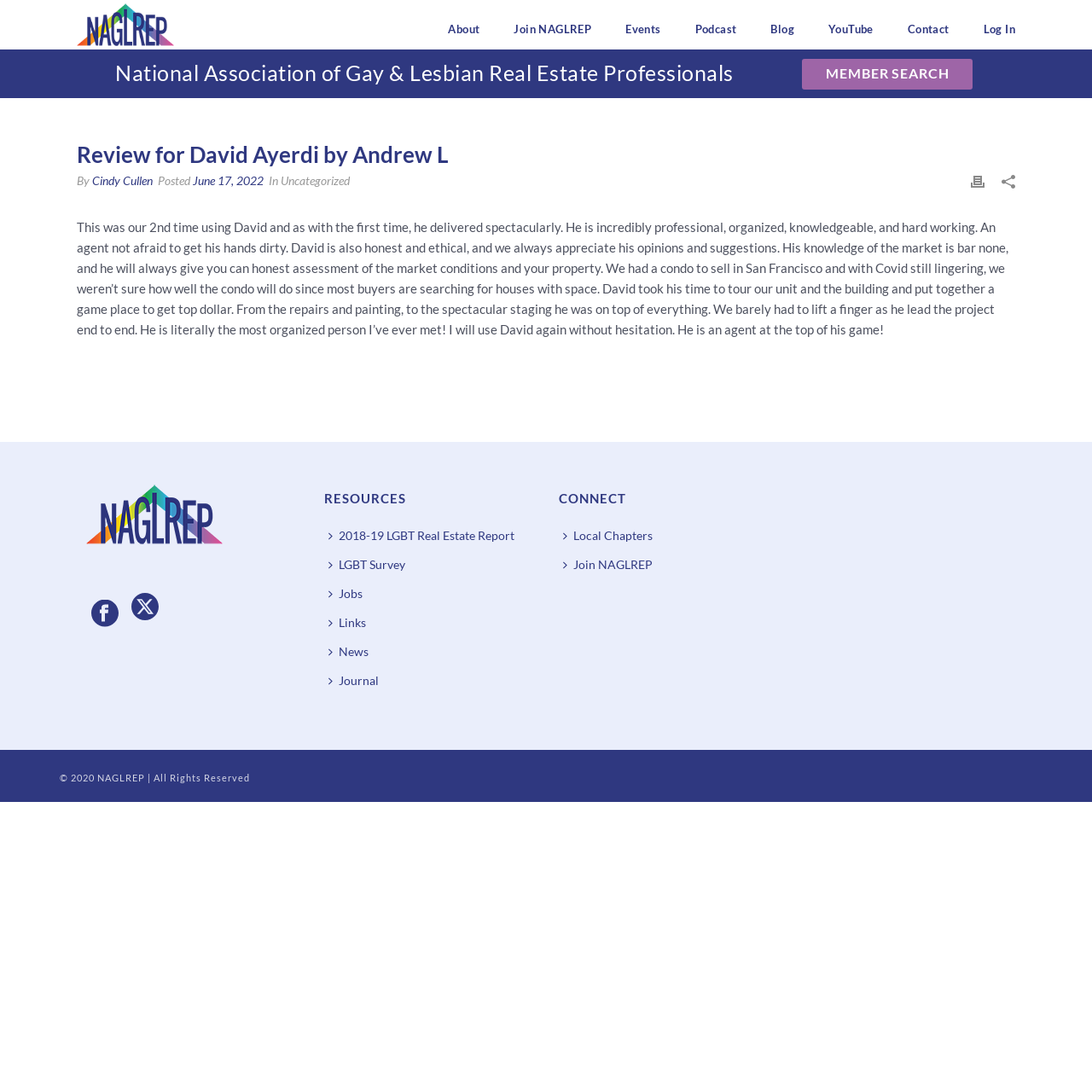Locate the bounding box coordinates of the area that needs to be clicked to fulfill the following instruction: "Read the review for David Ayerdi". The coordinates should be in the format of four float numbers between 0 and 1, namely [left, top, right, bottom].

[0.07, 0.129, 0.93, 0.319]